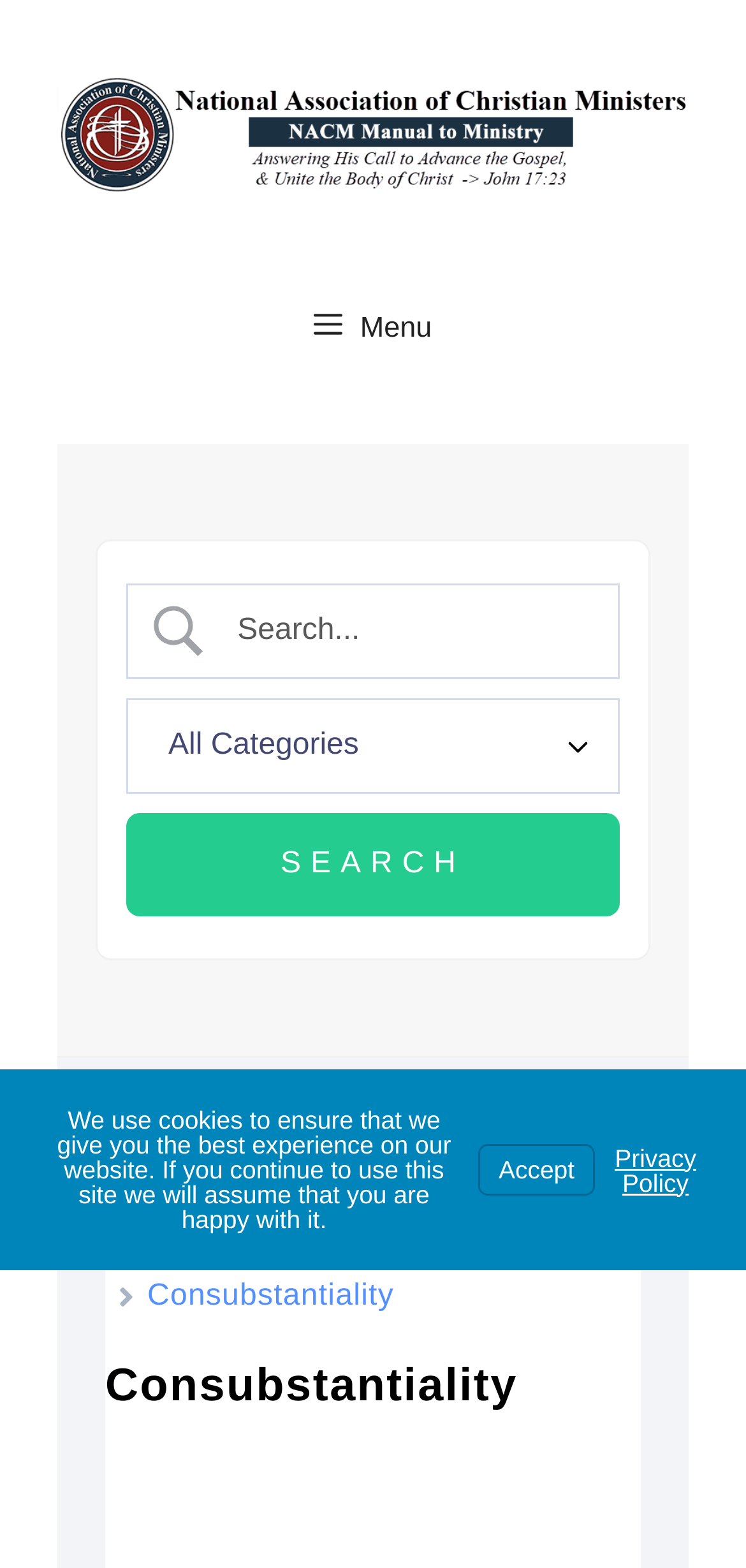Determine the bounding box coordinates of the element's region needed to click to follow the instruction: "Search for something". Provide these coordinates as four float numbers between 0 and 1, formatted as [left, top, right, bottom].

[0.28, 0.387, 0.803, 0.417]